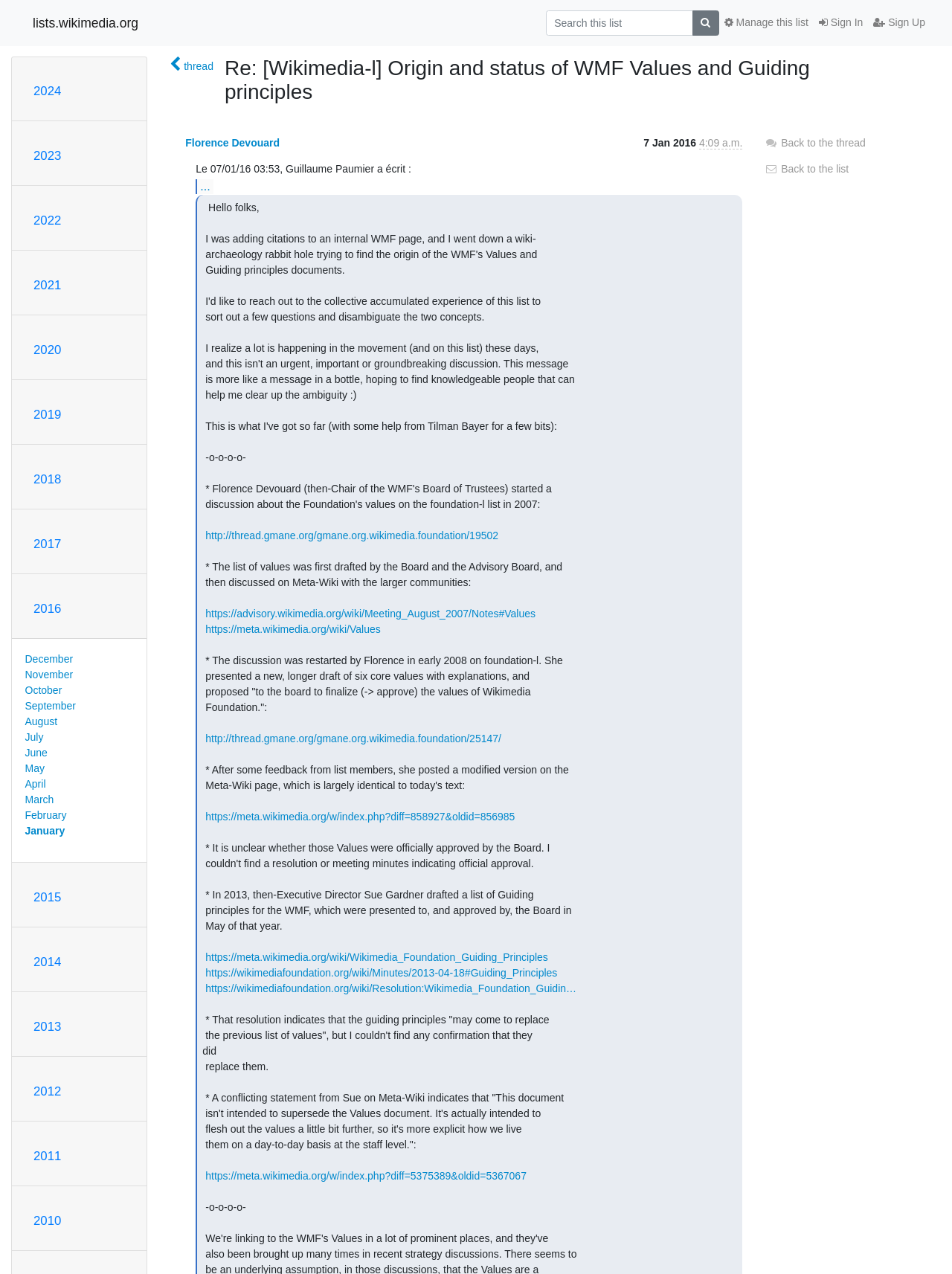Provide the bounding box coordinates for the UI element described in this sentence: "Back to the thread". The coordinates should be four float values between 0 and 1, i.e., [left, top, right, bottom].

[0.803, 0.107, 0.909, 0.116]